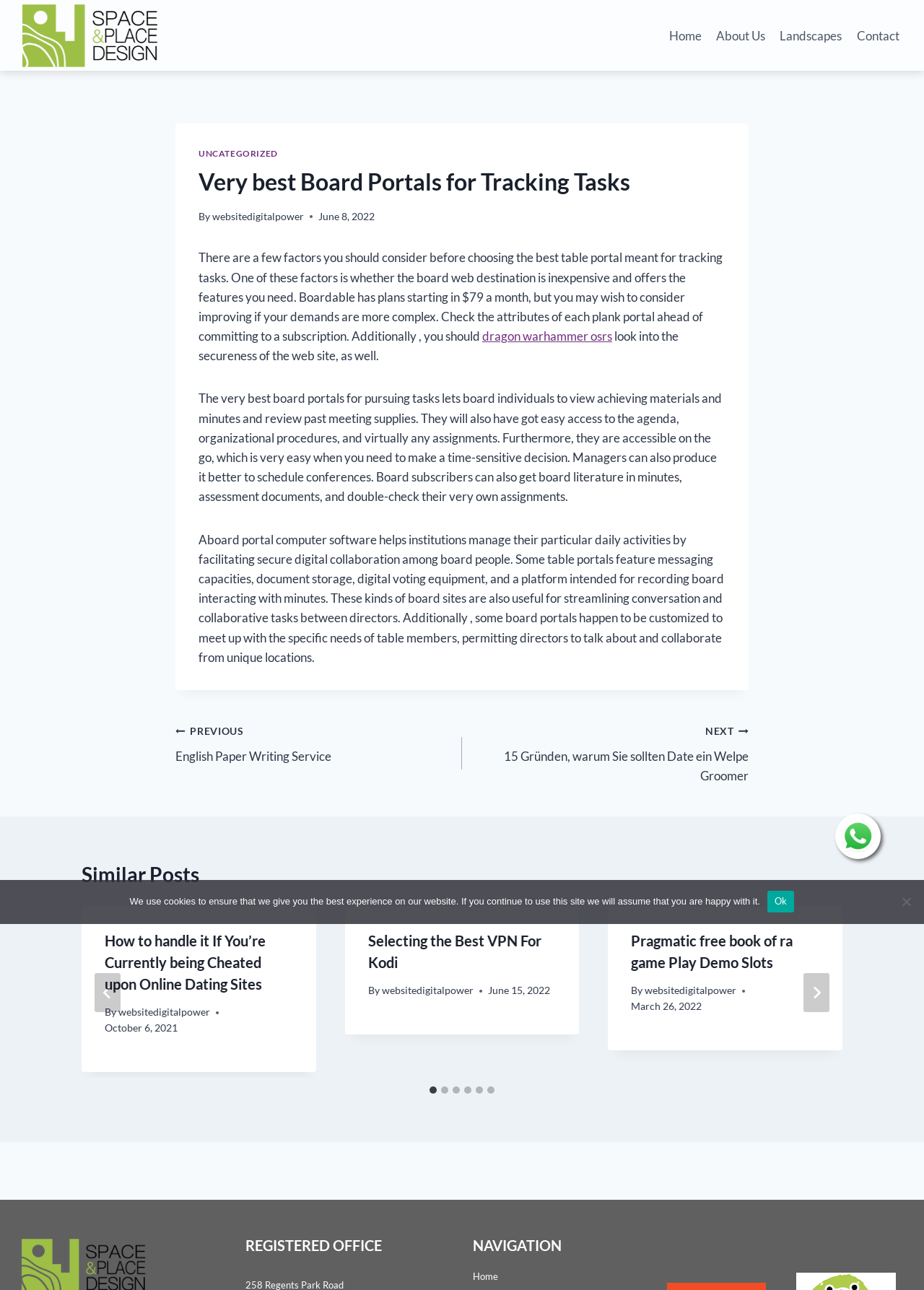Refer to the image and provide a thorough answer to this question:
How can board members access board literature?

The webpage states that board members can access board literature in minutes, which implies that a good board portal should provide quick and easy access to such materials.